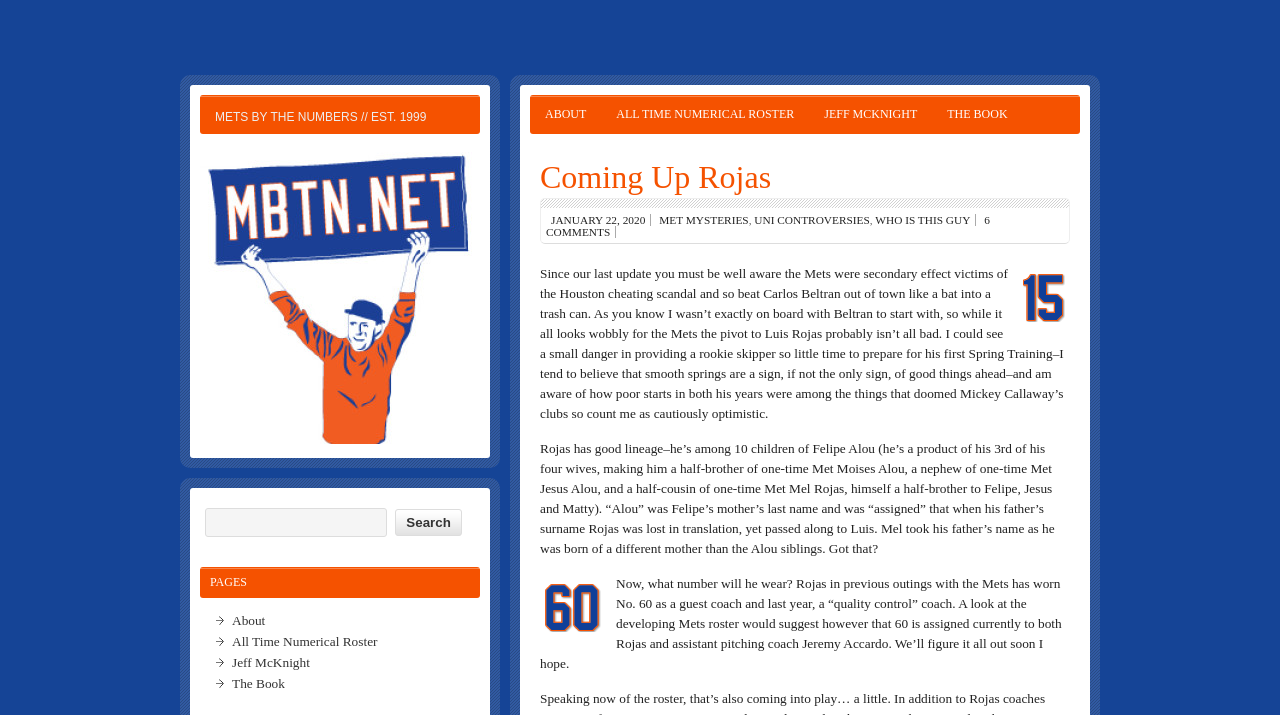What is the current assignment of the number 60 on the Mets roster?
Refer to the image and provide a detailed answer to the question.

I read the third paragraph of the webpage and found the information that the number 60 is currently assigned to both Luis Rojas and assistant pitching coach Jeremy Accardo.